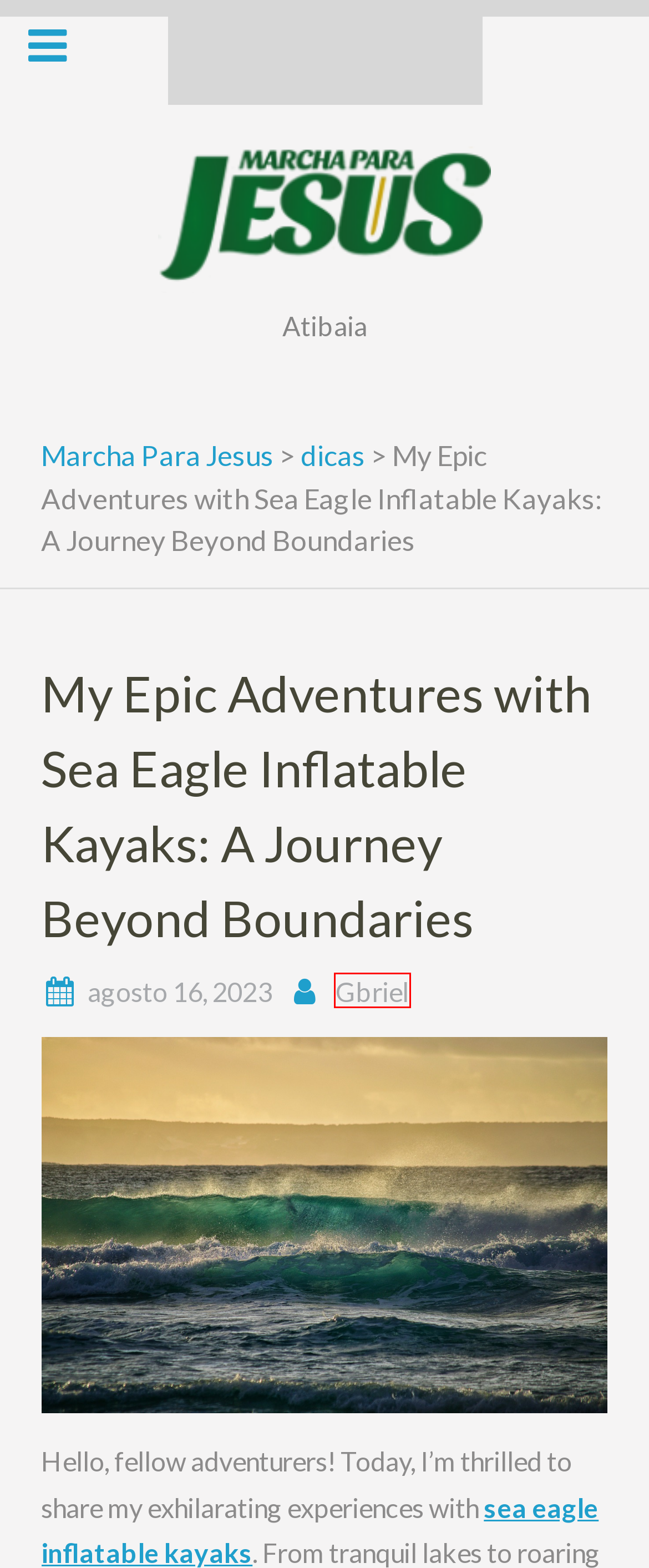You are presented with a screenshot of a webpage with a red bounding box. Select the webpage description that most closely matches the new webpage after clicking the element inside the red bounding box. The options are:
A. Diversidade | Marcha Para Jesus
B. Cursos Online Grátis | Marcha Para Jesus
C. Elevadores | Marcha Para Jesus
D. Marcha Para Jesus
E. Carros e Motos | Marcha Para Jesus
F. Gbriel | Marcha Para Jesus
G. dicas | Marcha Para Jesus
H. Unveiling Vero Beach: Your Ultimate Travel Guide for an Unforgettable Vacation | Marcha Para Jesus

F